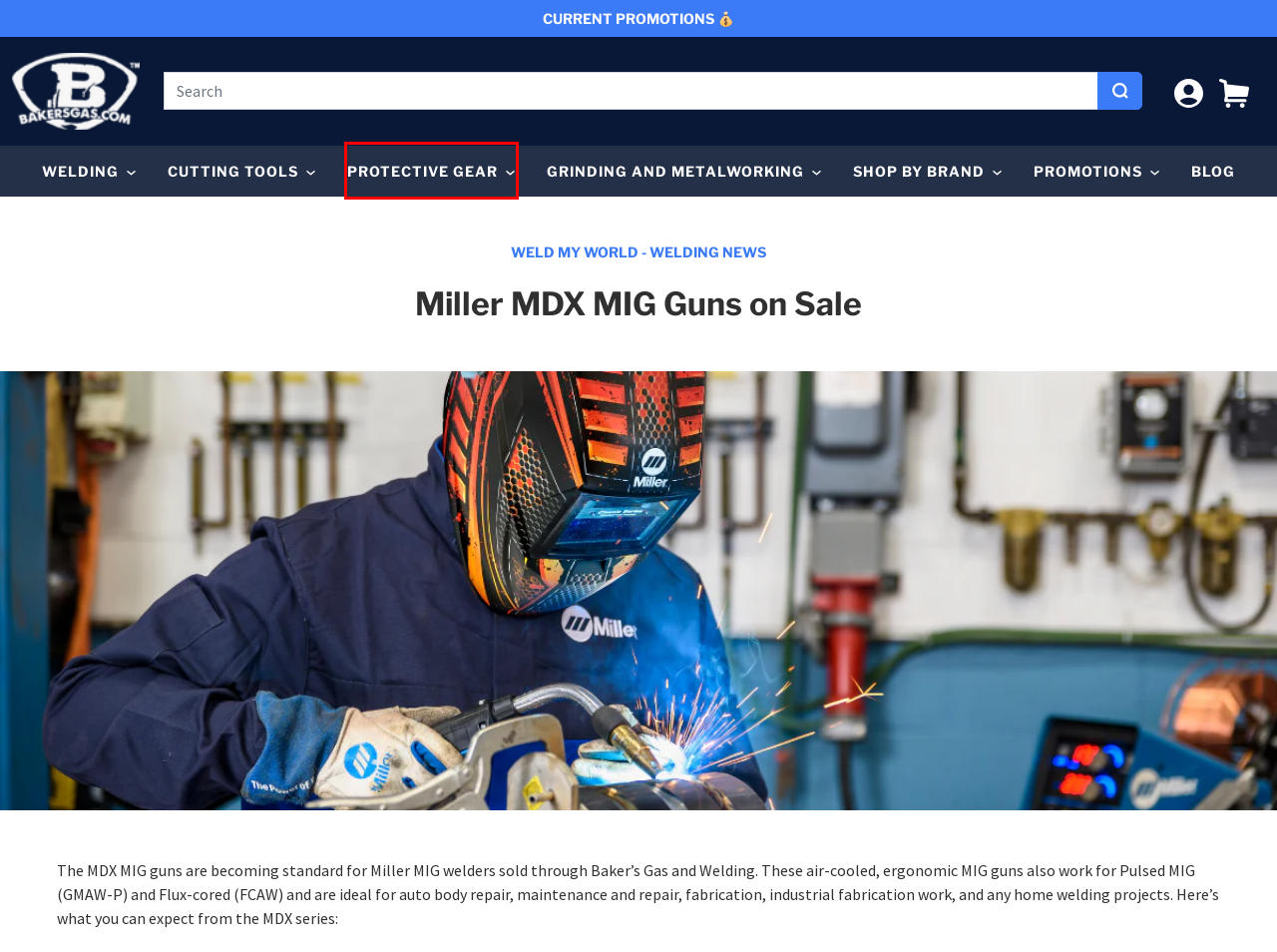Evaluate the webpage screenshot and identify the element within the red bounding box. Select the webpage description that best fits the new webpage after clicking the highlighted element. Here are the candidates:
A. Cutting Tools  – Baker's Gas & Welding Supplies, Inc.
B. Miller Millermatic 142 MIG Welder w/ Auto-Set - 907838  – Baker's Gas & Welding Supplies, Inc.
C. Bakers Blog  – Baker's Gas & Welding Supplies, Inc.
D. Grinding Tools & Accessories  – Baker's Gas & Welding Supplies, Inc.
E. MIG Guns  – tagged "Brand_Miller Electric" – Baker's Gas & Welding Supplies, Inc.
F. Current Welding Promotions | Baker's Gas & Welding Supplies  – Baker's Gas & Welding Supplies, Inc.
G. Shop All Vendors  – Baker's Gas & Welding Supplies, Inc.
H. Protective Gear & Accessories  – Baker's Gas & Welding Supplies, Inc.

H